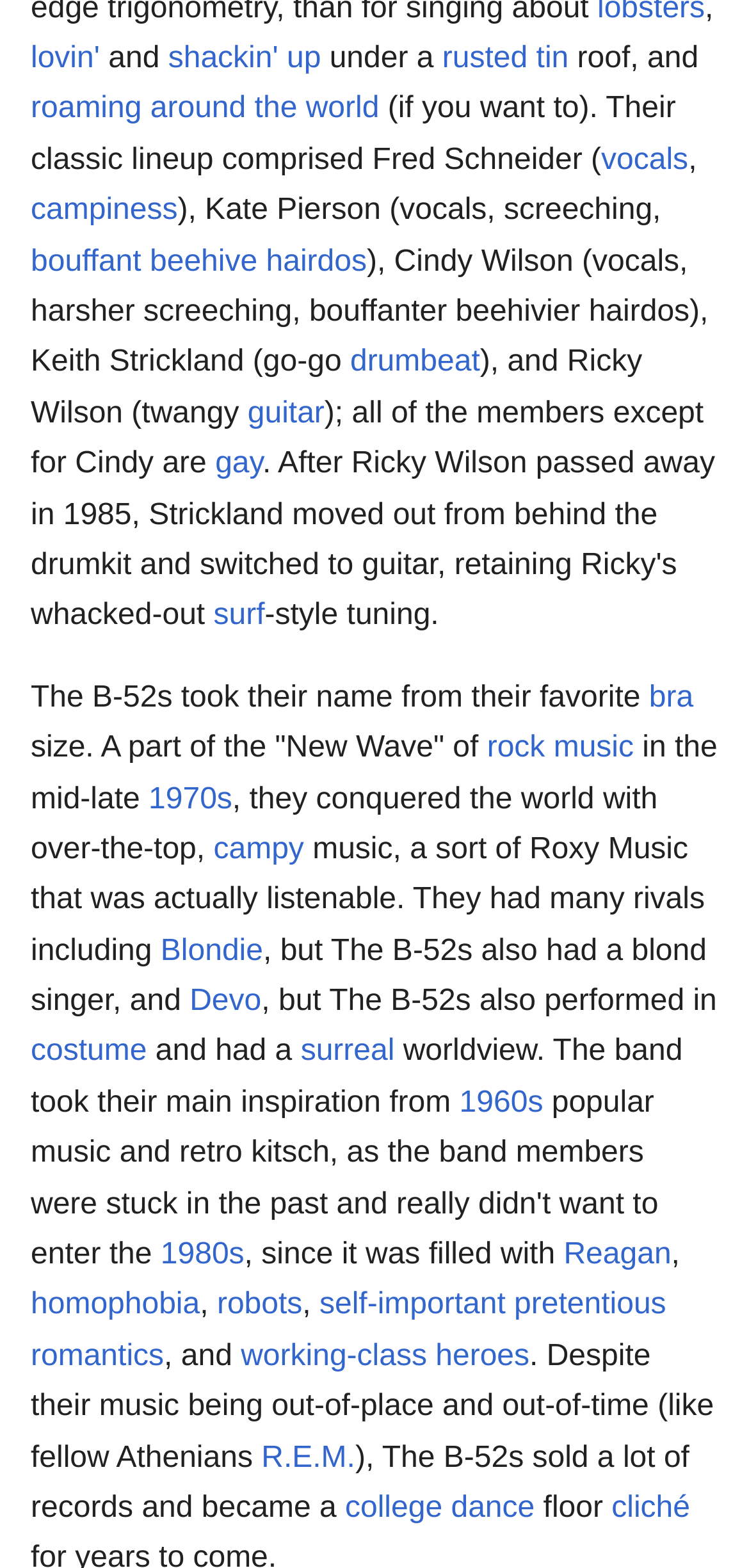Please use the details from the image to answer the following question comprehensively:
What is the name of the band described on this webpage?

The webpage provides a detailed description of the band, mentioning their classic lineup, music style, and inspirations, which leads me to conclude that the band being described is The B-52s.